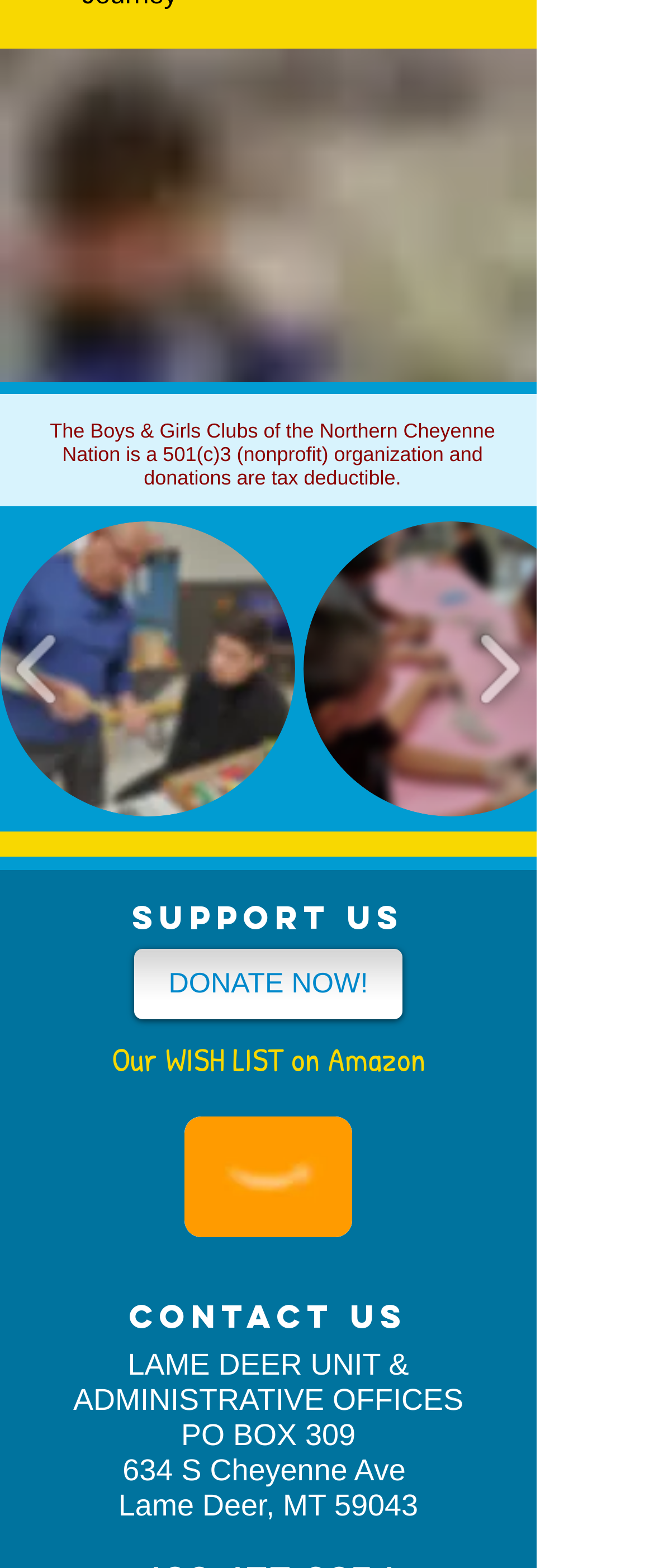How many headings are on the webpage?
Refer to the image and answer the question using a single word or phrase.

3